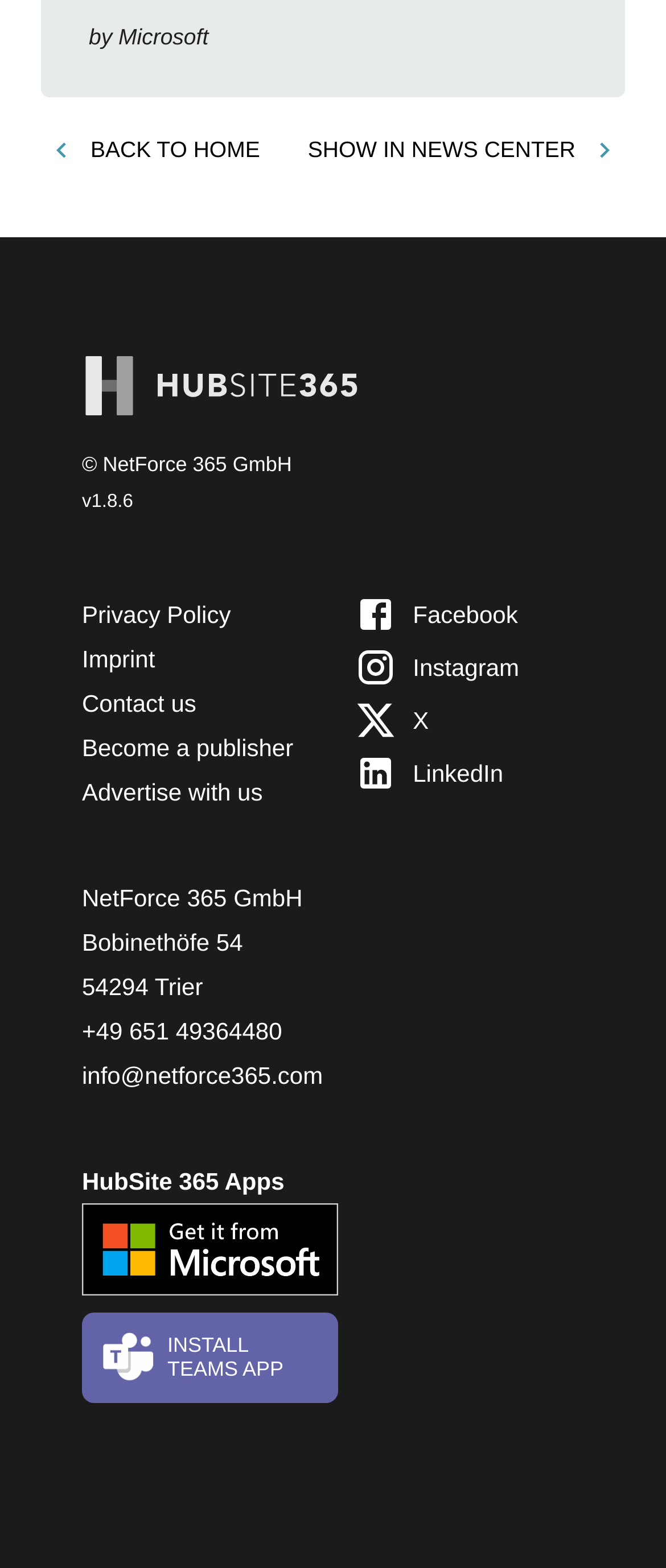Please find the bounding box coordinates of the element that you should click to achieve the following instruction: "Install app". The coordinates should be presented as four float numbers between 0 and 1: [left, top, right, bottom].

[0.123, 0.837, 0.508, 0.895]